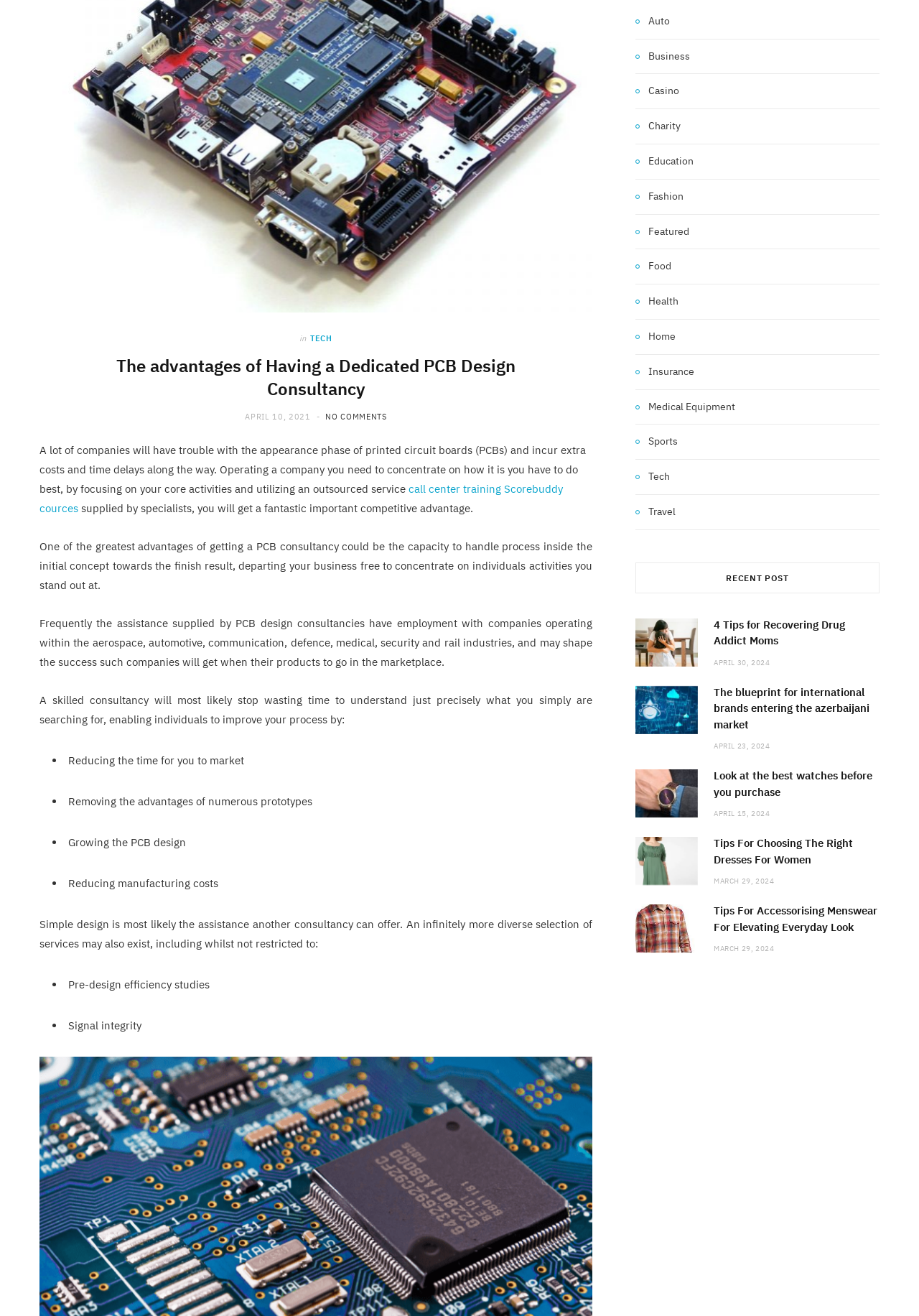Bounding box coordinates are specified in the format (top-left x, top-left y, bottom-right x, bottom-right y). All values are floating point numbers bounded between 0 and 1. Please provide the bounding box coordinate of the region this sentence describes: parent_node: Next Story

None